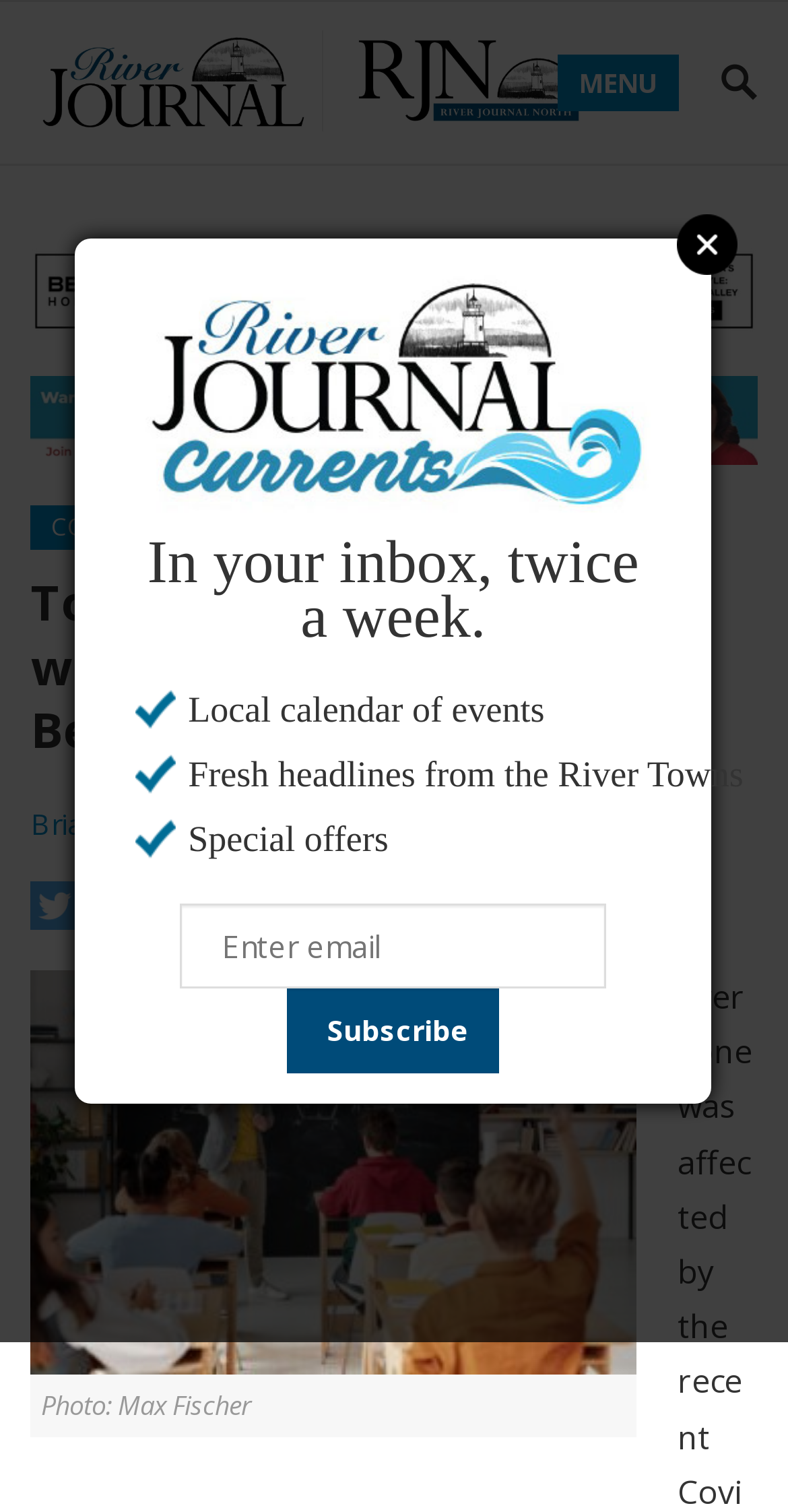Please provide a comprehensive answer to the question below using the information from the image: What can be done with the email address?

The answer can be inferred from the textbox 'Enter email' and the button 'Subscribe' located below it, suggesting that the user can enter their email address and subscribe to a newsletter or updates.